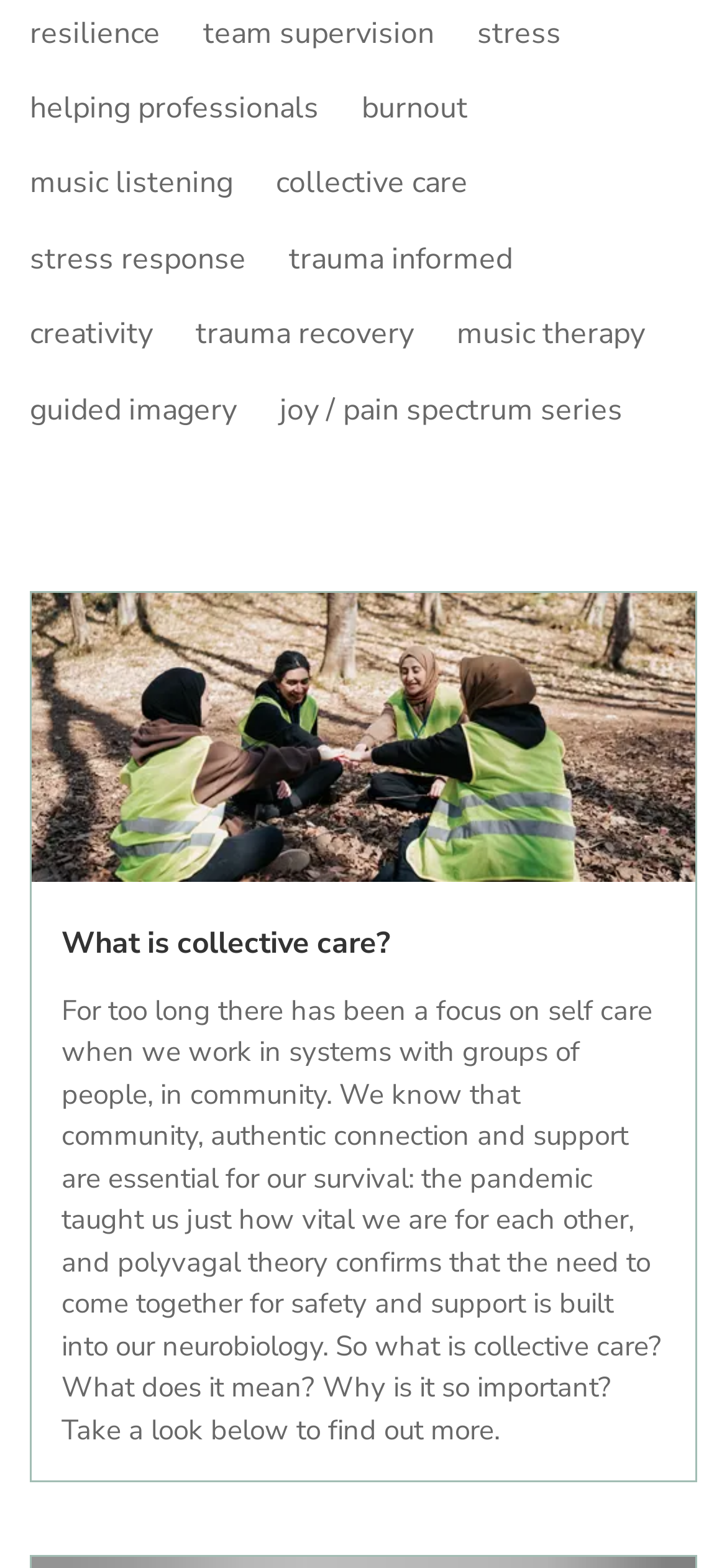Predict the bounding box of the UI element that fits this description: "guided imagery".

[0.041, 0.237, 0.352, 0.285]